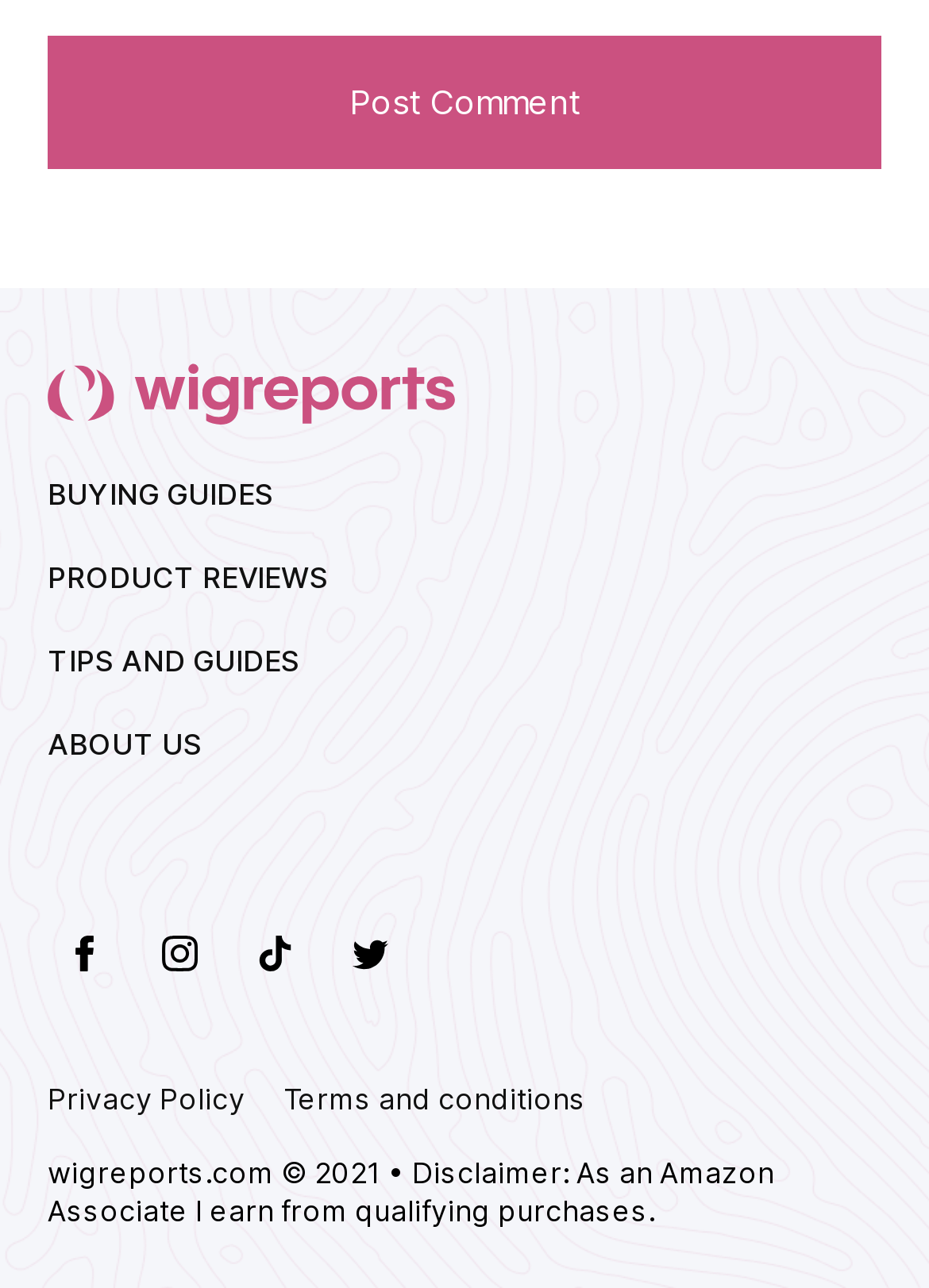Please locate the bounding box coordinates of the element that needs to be clicked to achieve the following instruction: "Visit the 'WigReport' page". The coordinates should be four float numbers between 0 and 1, i.e., [left, top, right, bottom].

[0.051, 0.279, 0.538, 0.333]